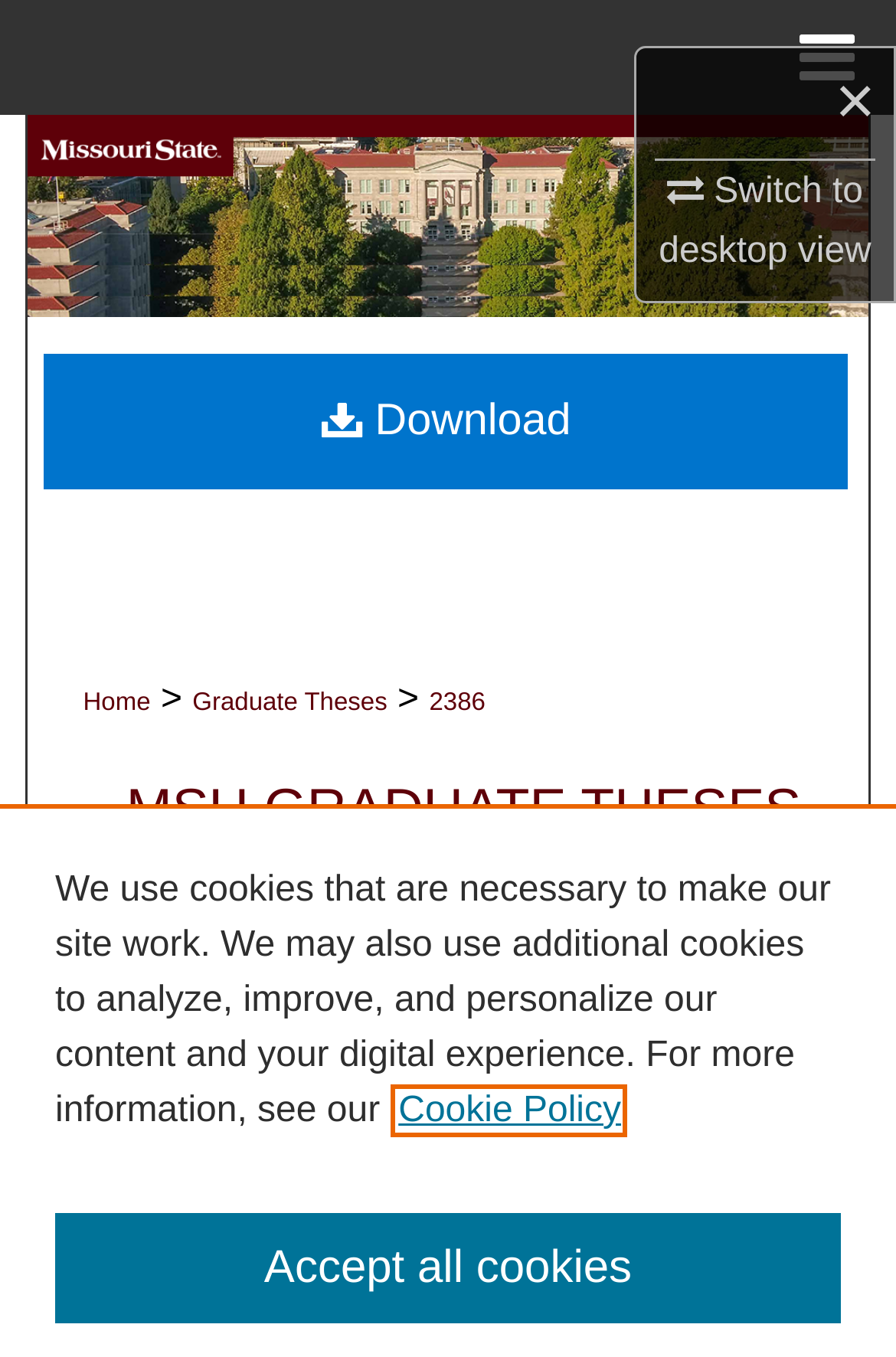Can you find and provide the title of the webpage?

Setting The Table In 19Th Century St. Louis: The Utility Of Glass Tableware Analysis In The Archaeology Of Domesticity And Consumerism